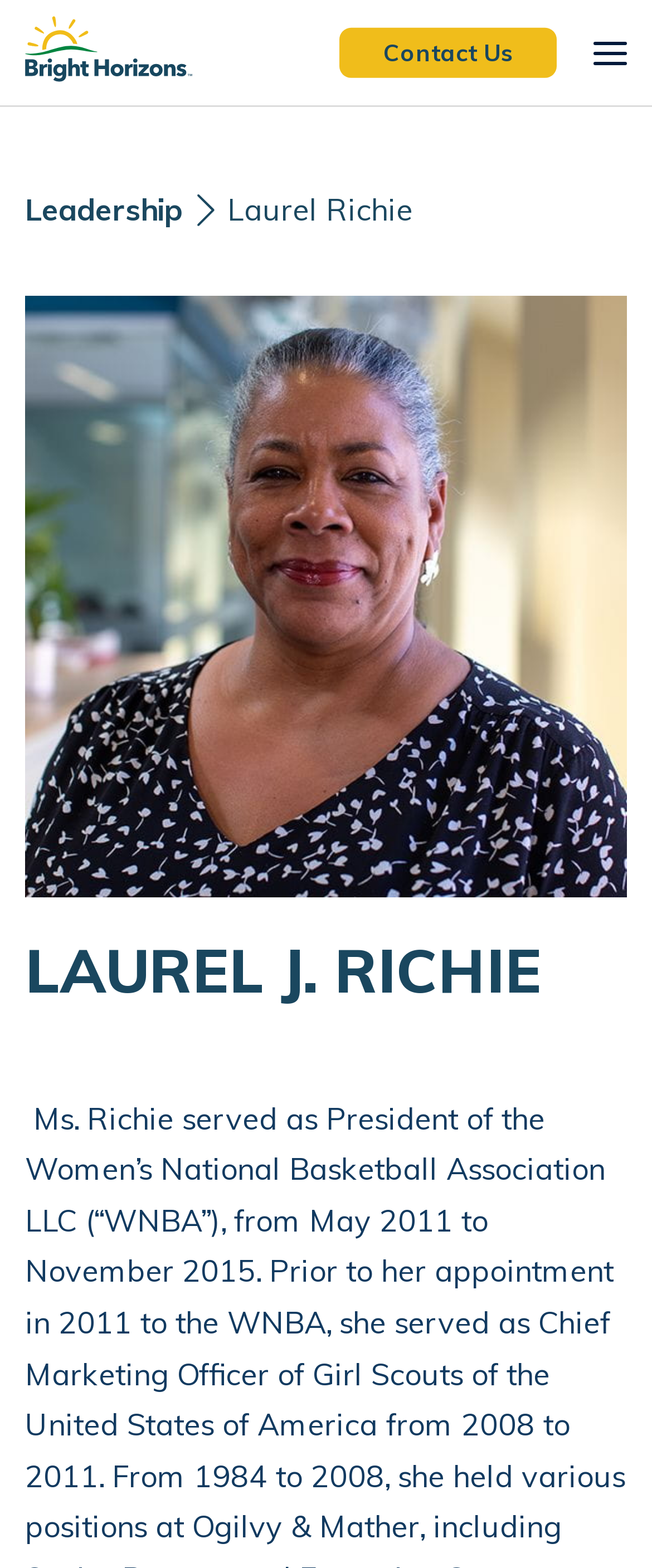Is there an image of Laurel J. Richie on the page?
Provide a thorough and detailed answer to the question.

I found an image element with the description 'Laurel J. Richie Bio Image', which suggests that there is an image of Laurel J. Richie on the page.